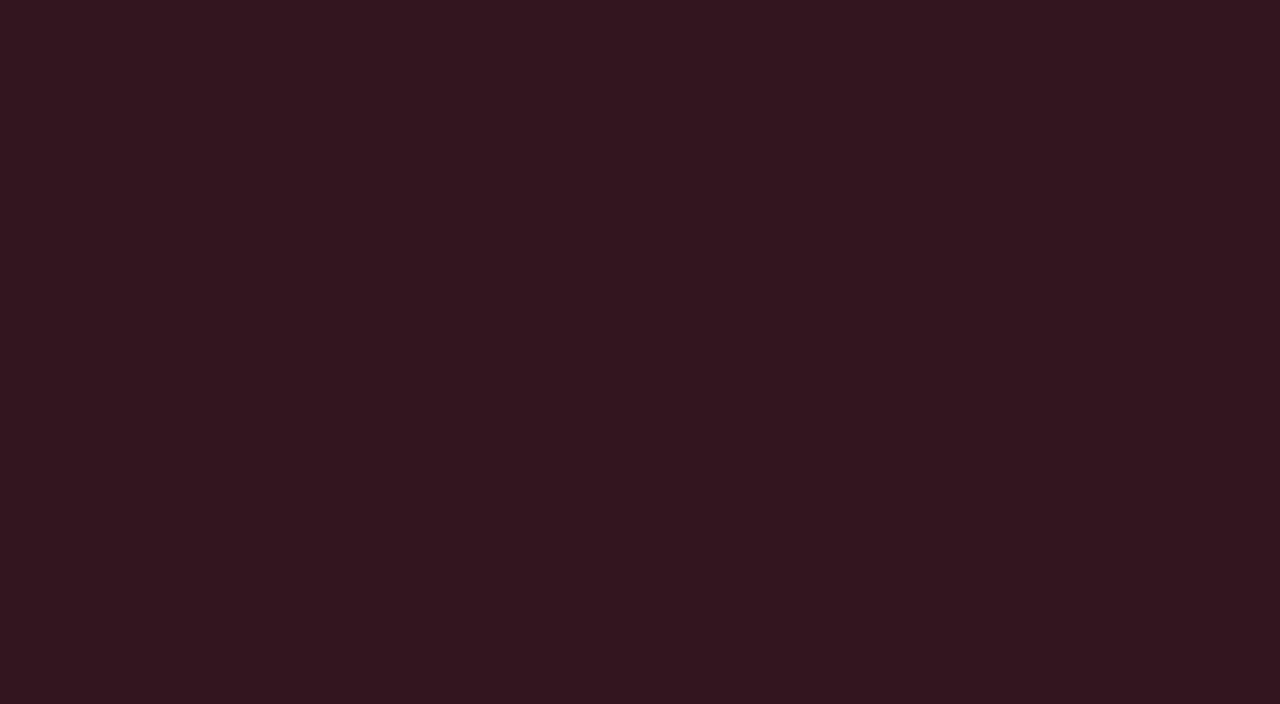Determine the bounding box coordinates of the clickable element to achieve the following action: 'View the Carpet Design Awards (CDA) 2012: The Ruggist Review'. Provide the coordinates as four float values between 0 and 1, formatted as [left, top, right, bottom].

[0.519, 0.57, 0.959, 0.996]